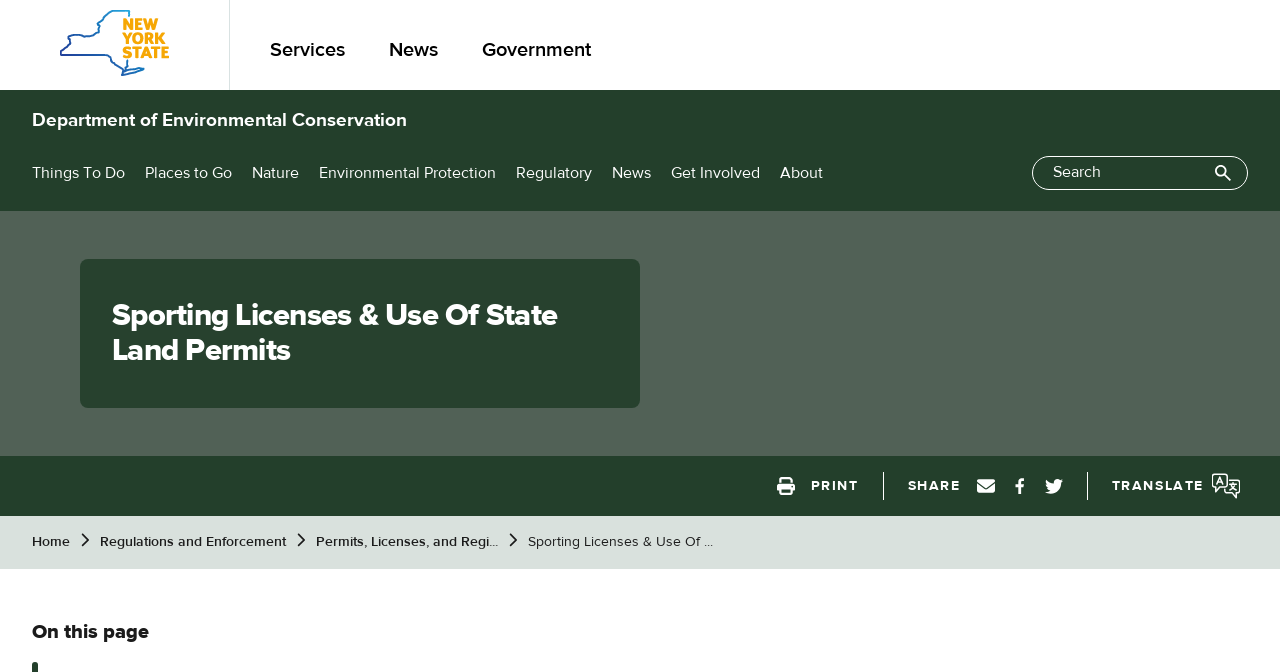Specify the bounding box coordinates of the area to click in order to execute this command: 'View related posts'. The coordinates should consist of four float numbers ranging from 0 to 1, and should be formatted as [left, top, right, bottom].

None